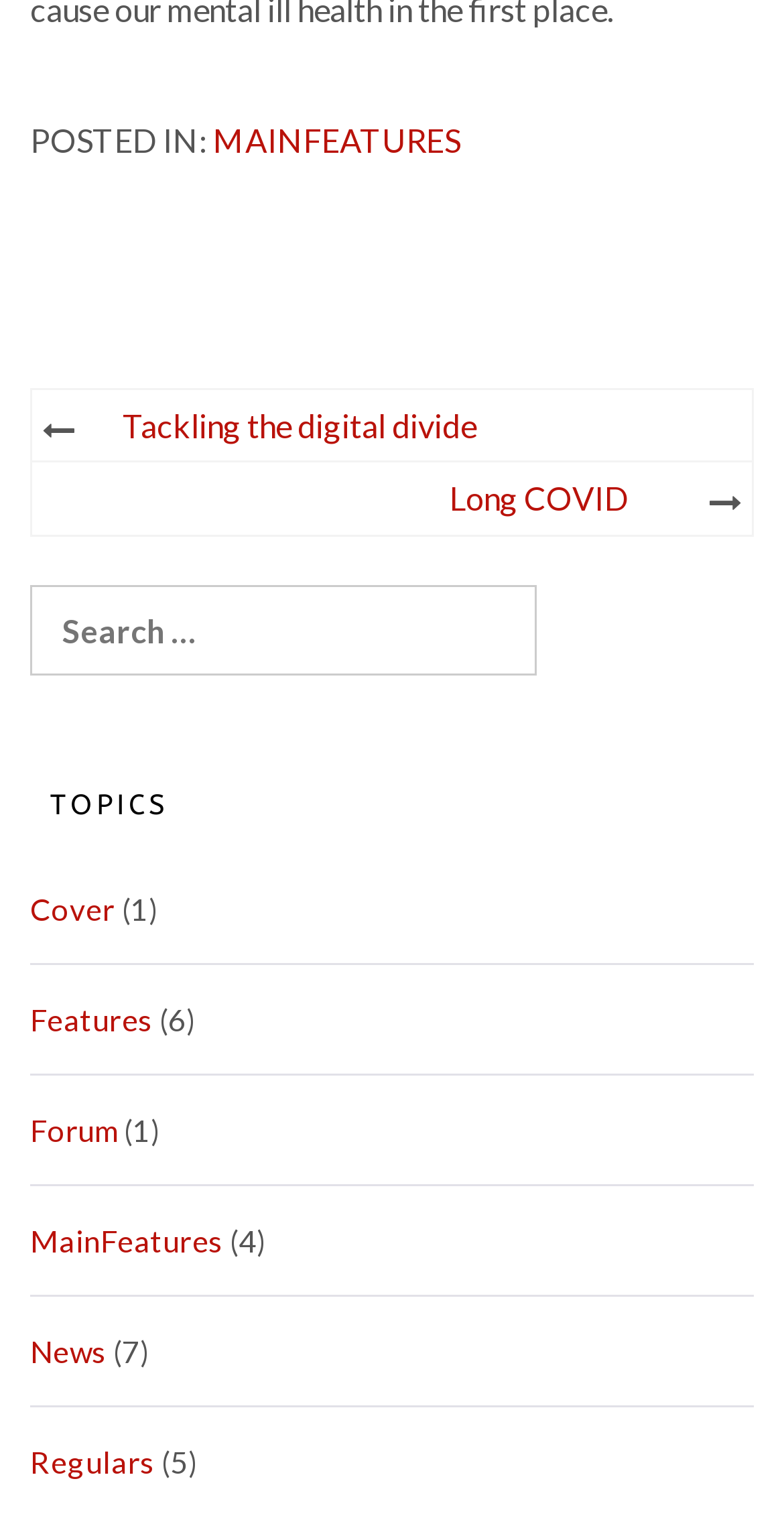What is the purpose of the button at the bottom of the page?
Please look at the screenshot and answer using one word or phrase.

Search